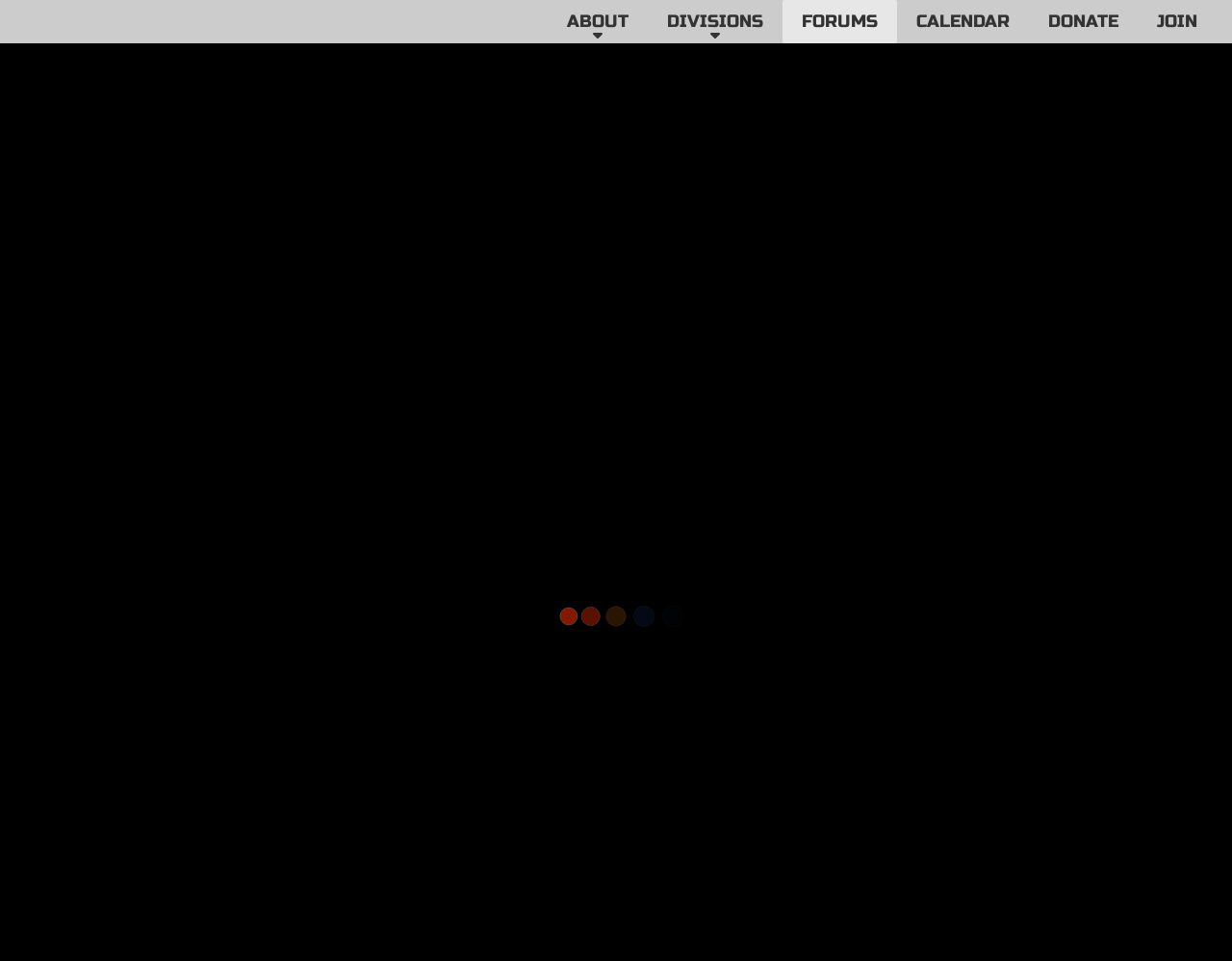Provide a short answer using a single word or phrase for the following question: 
How many links are in the top menu?

7